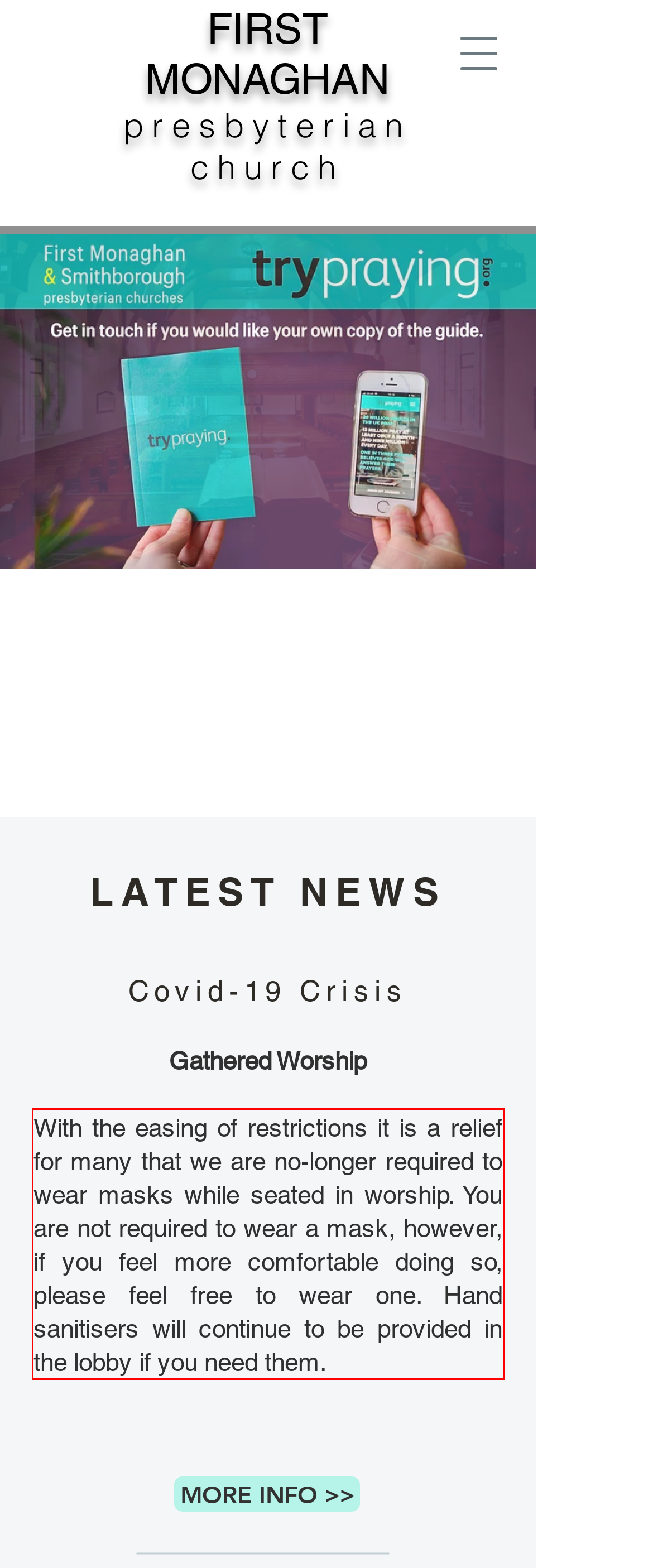You are given a screenshot of a webpage with a UI element highlighted by a red bounding box. Please perform OCR on the text content within this red bounding box.

With the easing of restrictions it is a relief for many that we are no-longer required to wear masks while seated in worship. You are not required to wear a mask, however, if you feel more comfortable doing so, please feel free to wear one. Hand sanitisers will continue to be provided in the lobby if you need them.